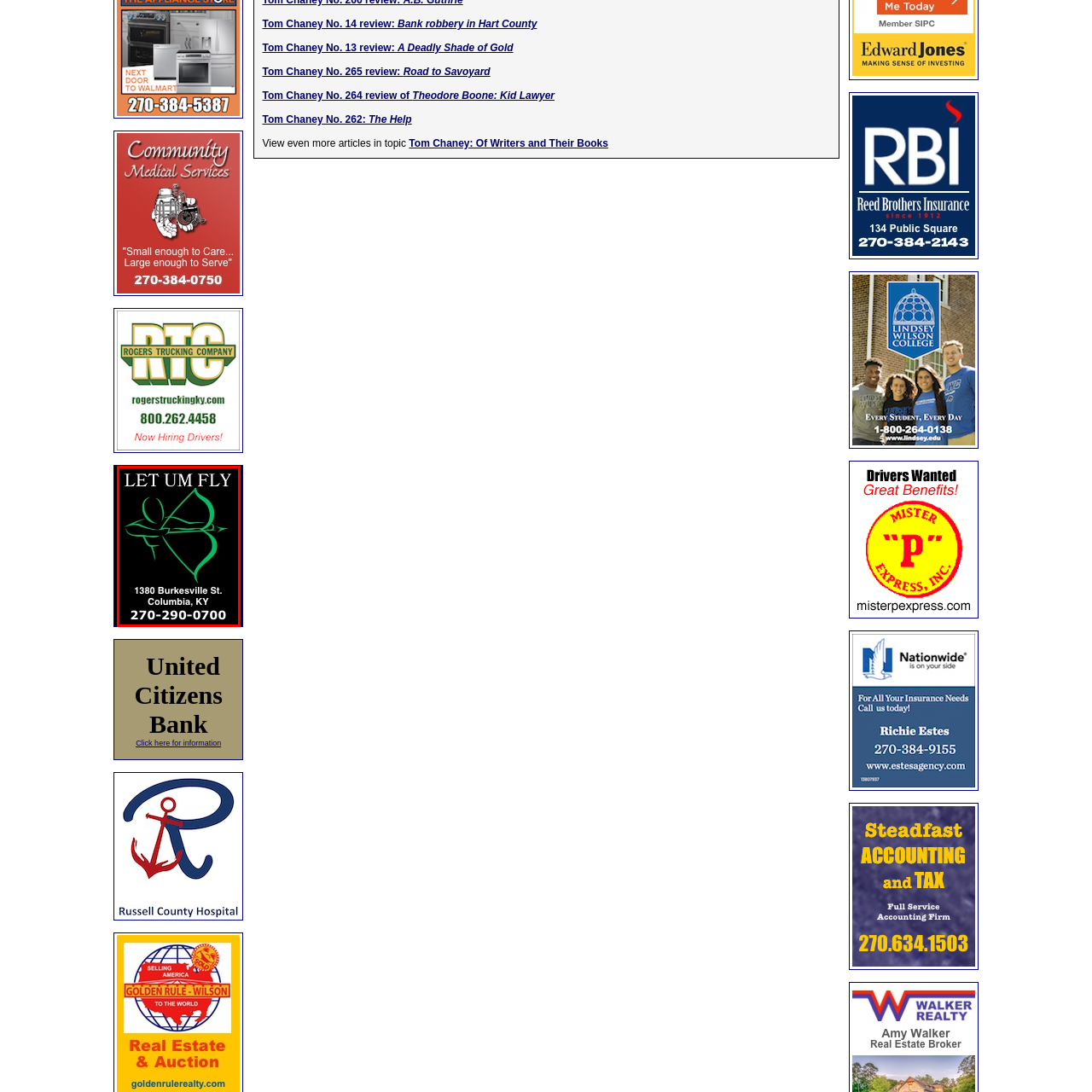View the part of the image marked by the red boundary and provide a one-word or short phrase answer to this question: 
What is the contact number of the business?

270-290-0700